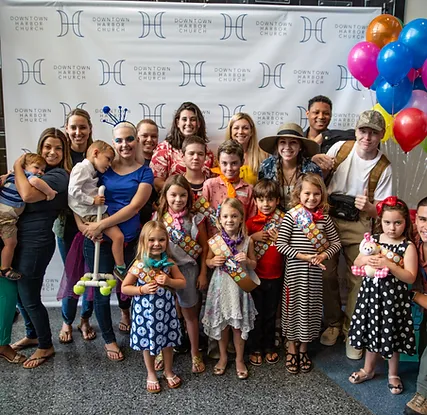Provide a comprehensive description of the image.

A vibrant gathering at the Downtown Harbor Church, showcasing joyful families and children engaged in a celebratory atmosphere. The image features a diverse group of individuals, including adults and children, many of whom are holding balloons and colorful toys, symbolizing the fun and nurturing environment that the church promotes. The backdrop highlights the church's name, reinforcing the sense of community and belonging. In this heartwarming scene, smiles abound as everyone comes together, reflecting the church's commitment to supporting families and fostering authentic relationships. The event encapsulates the essence of the DHC Kids ministry, underlining their mission to create engaging and memorable experiences for children and their families.